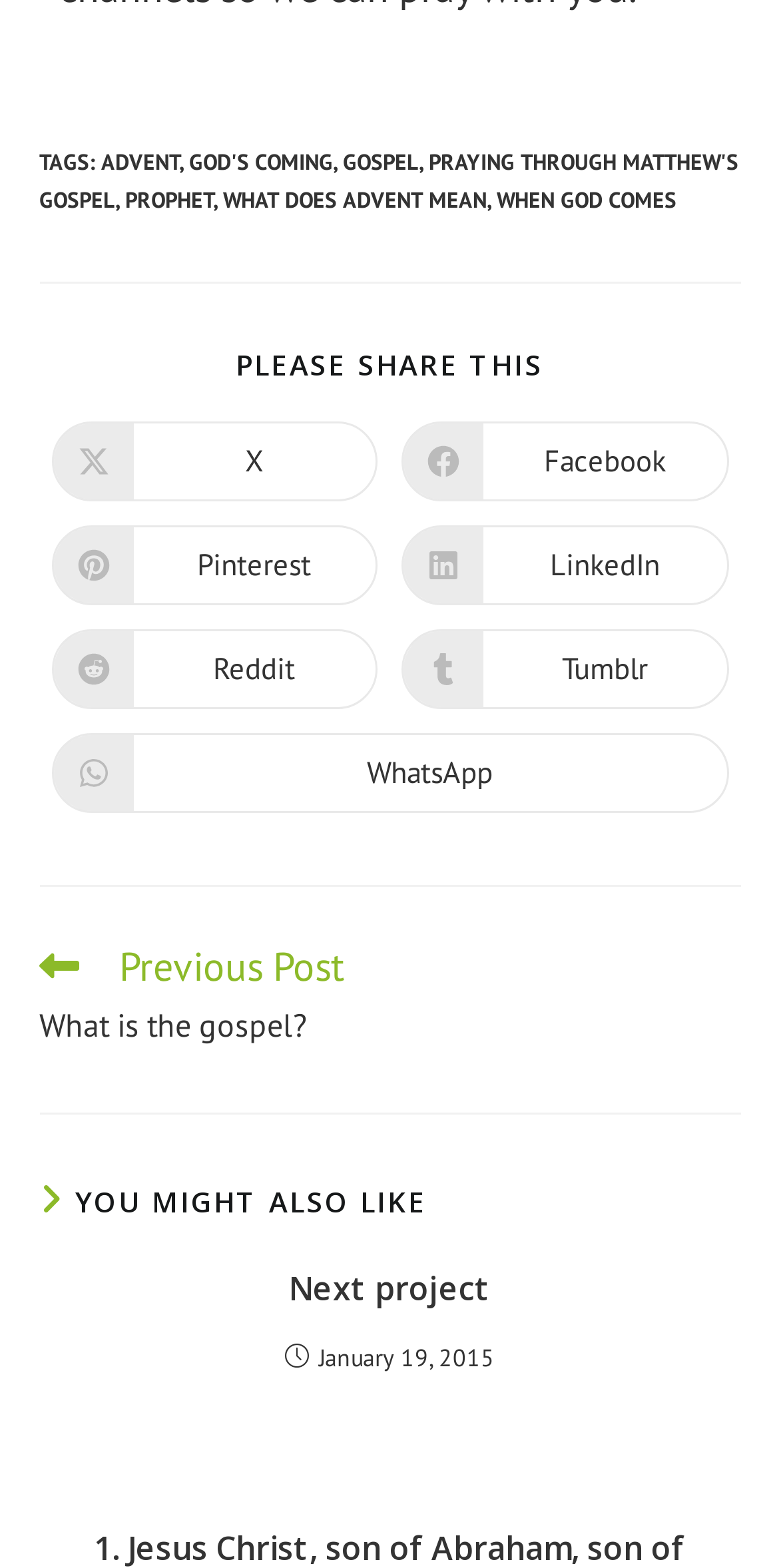What is the date of the article?
Please look at the screenshot and answer in one word or a short phrase.

January 19, 2015